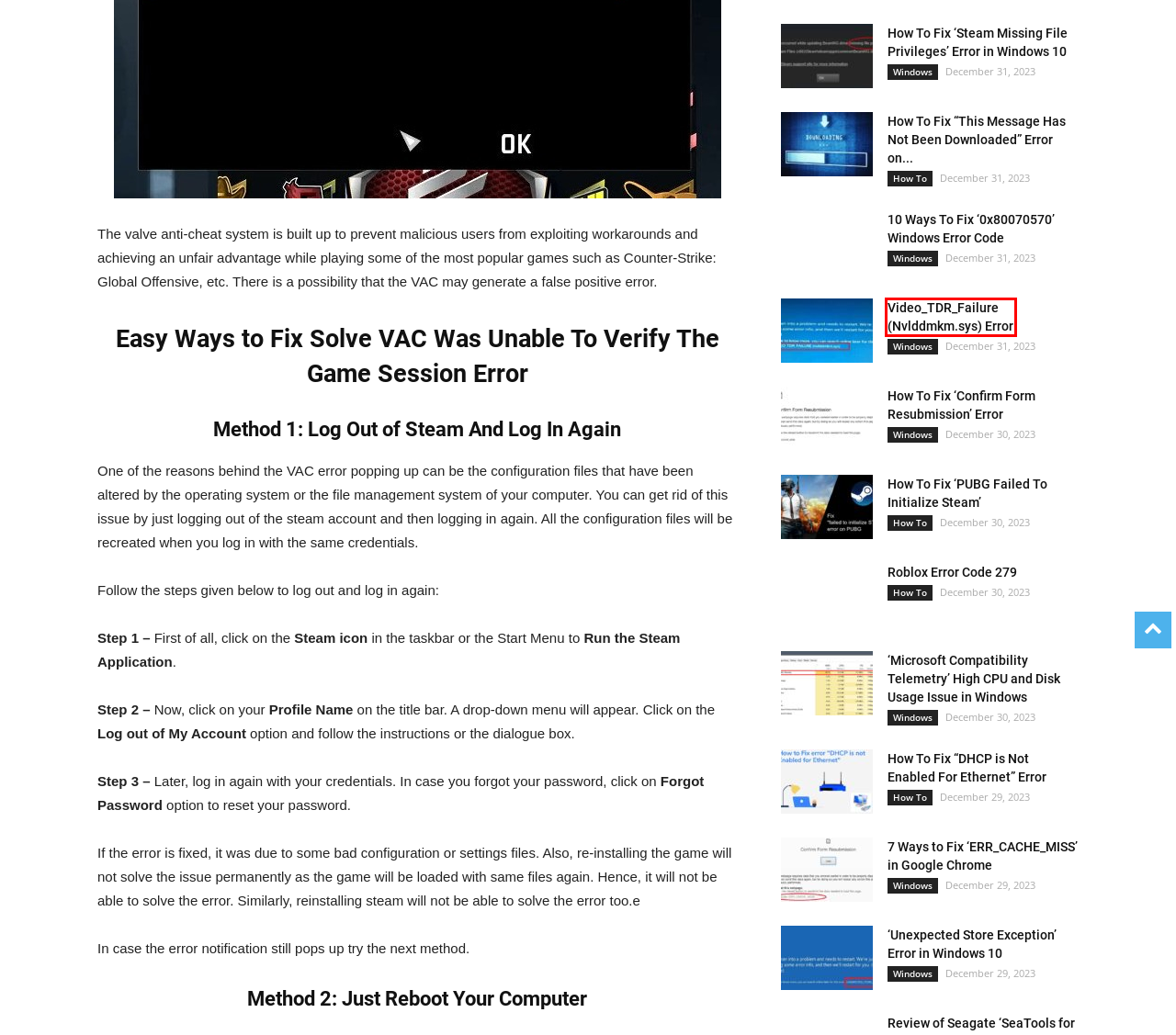Look at the screenshot of a webpage with a red bounding box and select the webpage description that best corresponds to the new page after clicking the element in the red box. Here are the options:
A. How To Fix 'Steam Missing File Privileges' Error in Windows 10 - Web4Recovery
B. Microsoft Compatibility Telemetry High CPU and Disk Usage Issue
C. How To Fix 'PUBG Failed To Initialize Steam' - Web4Recovery
D. 'Unexpected Store Exception' Error in Windows 10 - Web4Recovery
E. 10 Ways To Fix '0x80070570' Windows Error Code - Web4Recovery
F. How To Fix "This Message Has Not Been Downloaded" Error on iOS - Web4Recovery
G. Video_TDR_Failure (Nvlddmkm.sys) Error - Web4Recovery
H. How To Archives - Web4Recovery

G